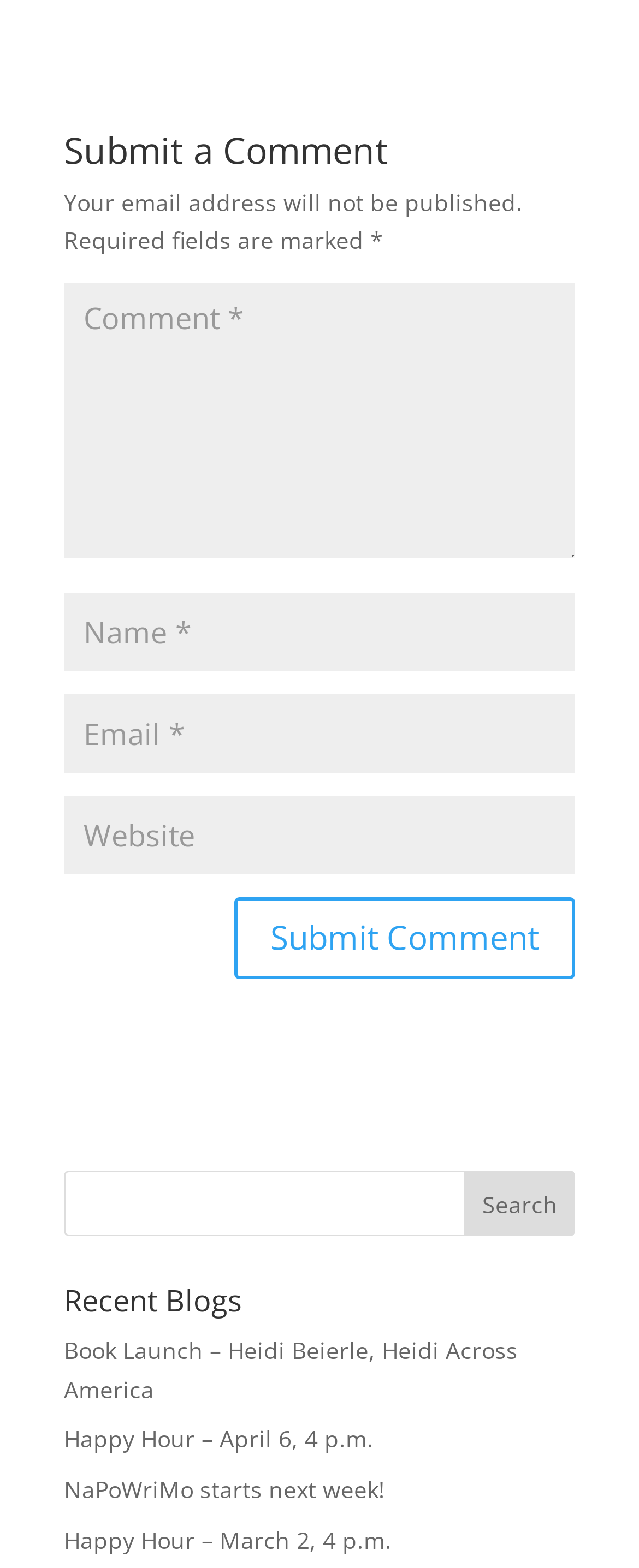From the screenshot, find the bounding box of the UI element matching this description: "value="Search"". Supply the bounding box coordinates in the form [left, top, right, bottom], each a float between 0 and 1.

[0.727, 0.746, 0.9, 0.788]